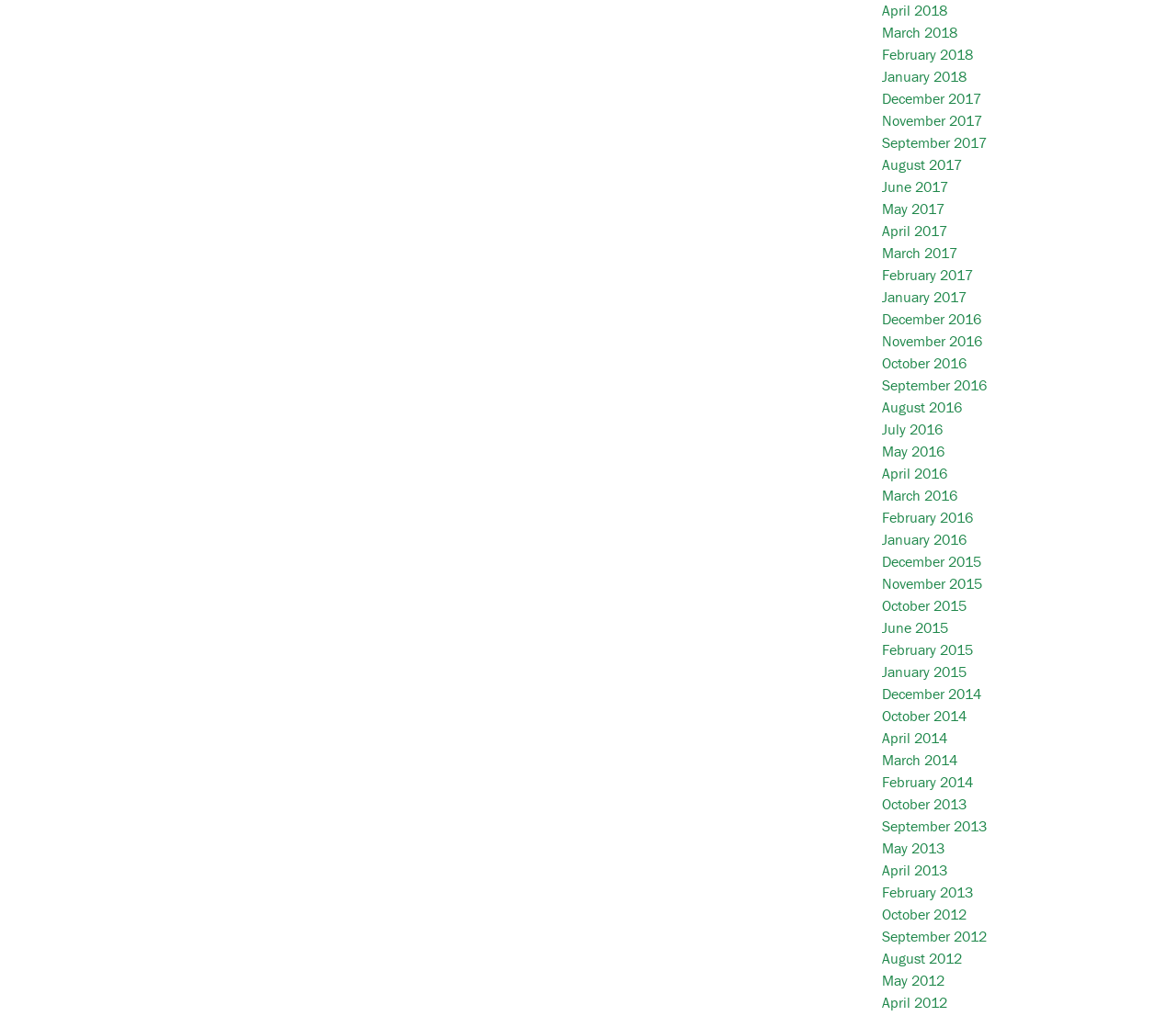Please give a succinct answer using a single word or phrase:
What is the most recent month listed?

April 2018